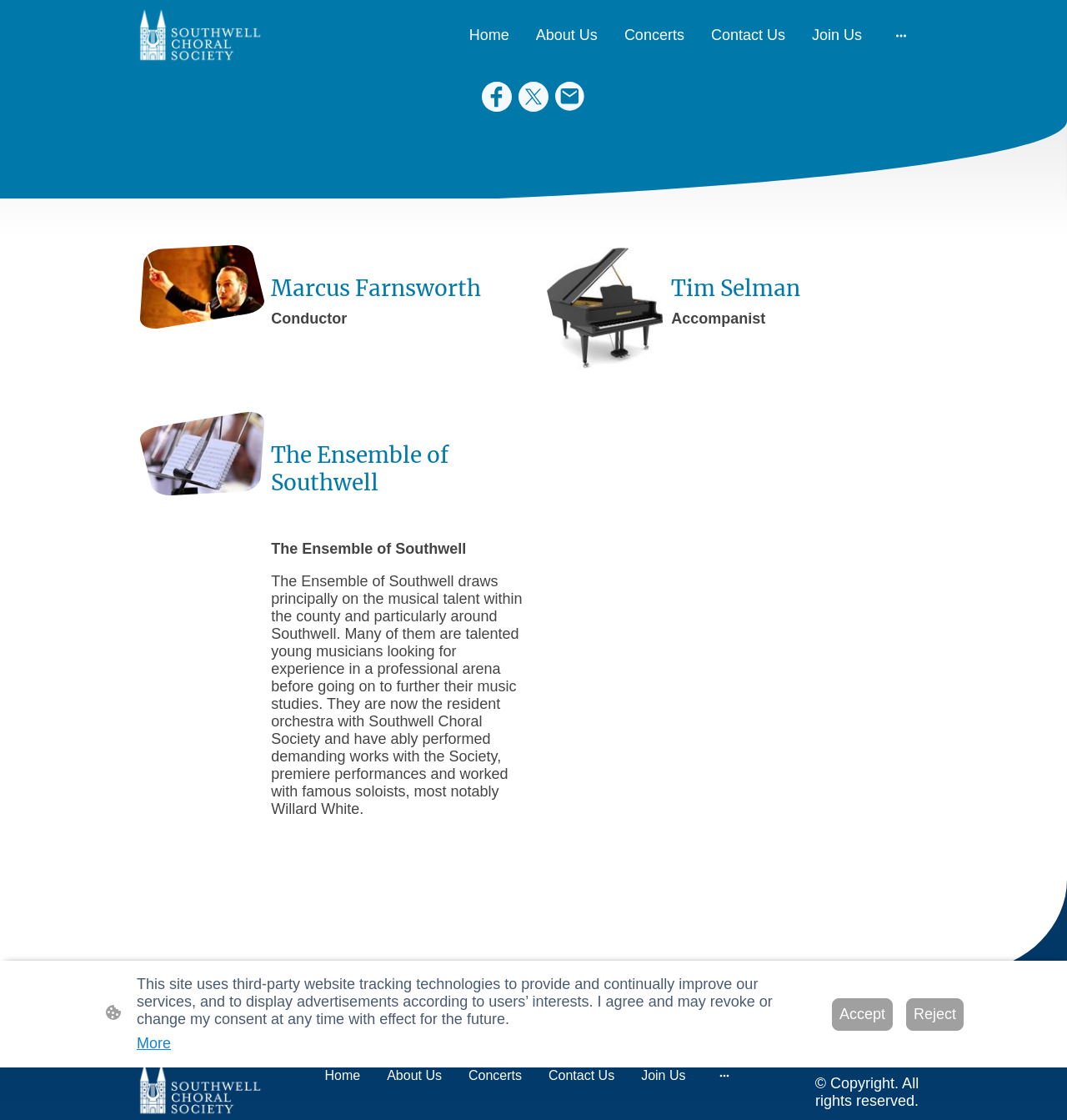What is the purpose of The Ensemble of Southwell?
Based on the image, give a concise answer in the form of a single word or short phrase.

To provide experience for young musicians